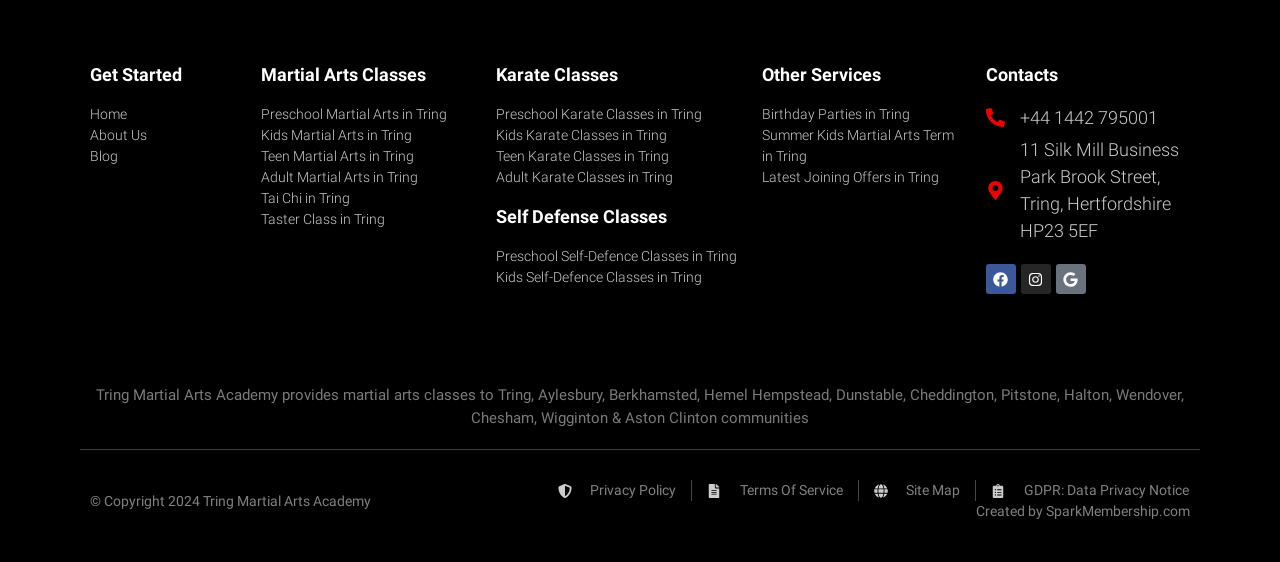What is the purpose of the 'Taster Class' link?
Using the visual information, reply with a single word or short phrase.

To try out a class